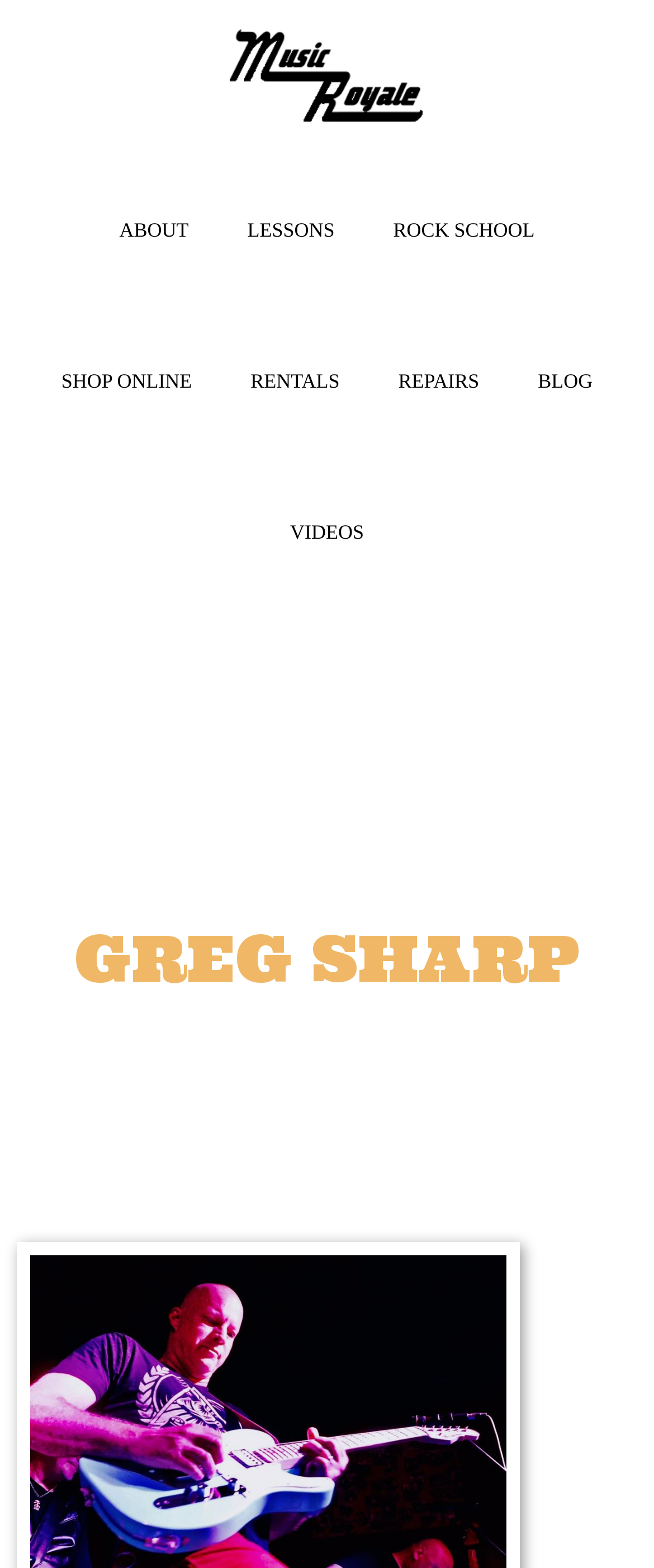What is the name of the music school?
Provide a well-explained and detailed answer to the question.

The name of the music school can be found in the link 'MUSIC ROYALE' at the top of the webpage, which suggests that it is the name of the music school or institution.